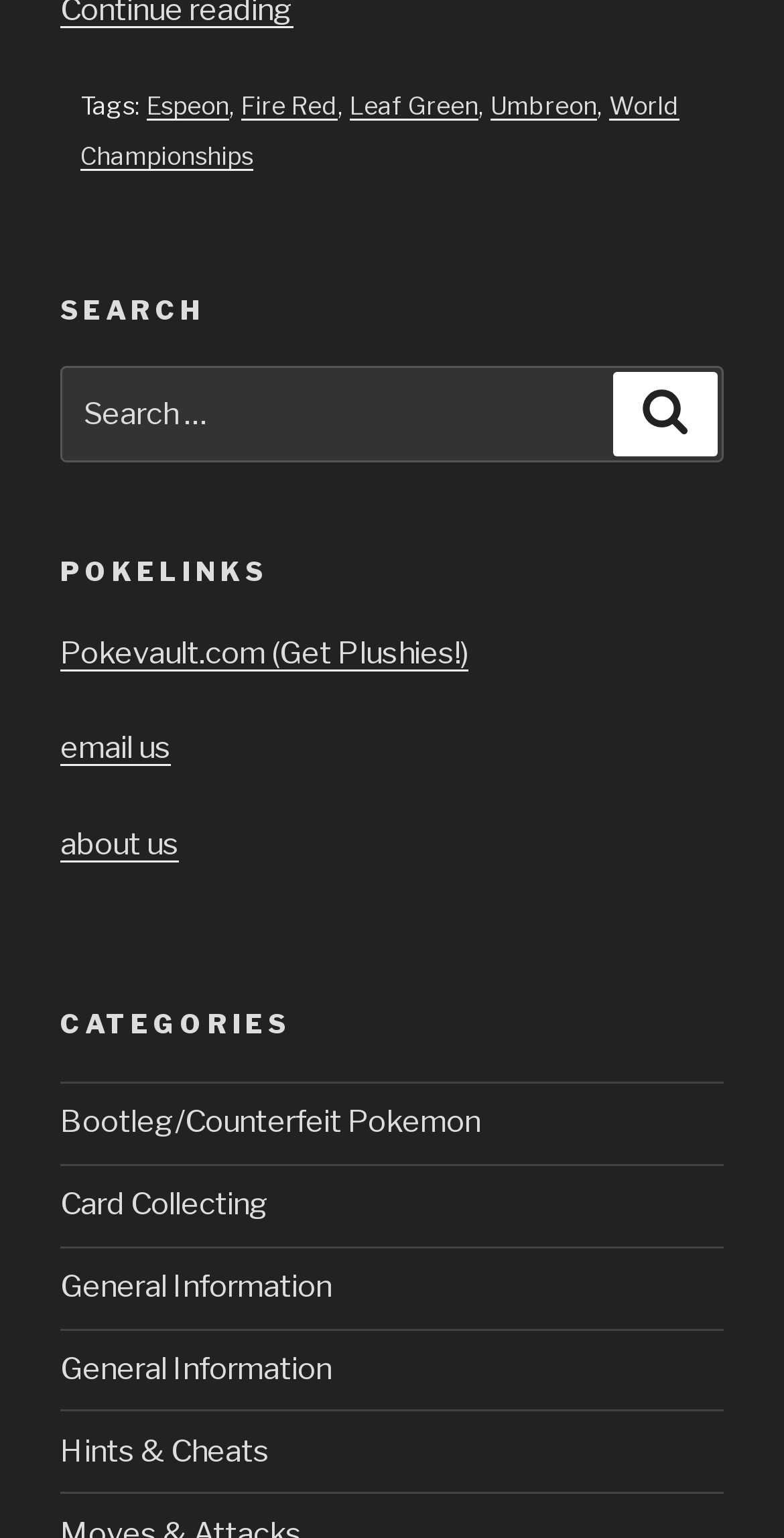Determine the bounding box coordinates of the clickable region to execute the instruction: "Search for something". The coordinates should be four float numbers between 0 and 1, denoted as [left, top, right, bottom].

[0.077, 0.239, 0.923, 0.301]